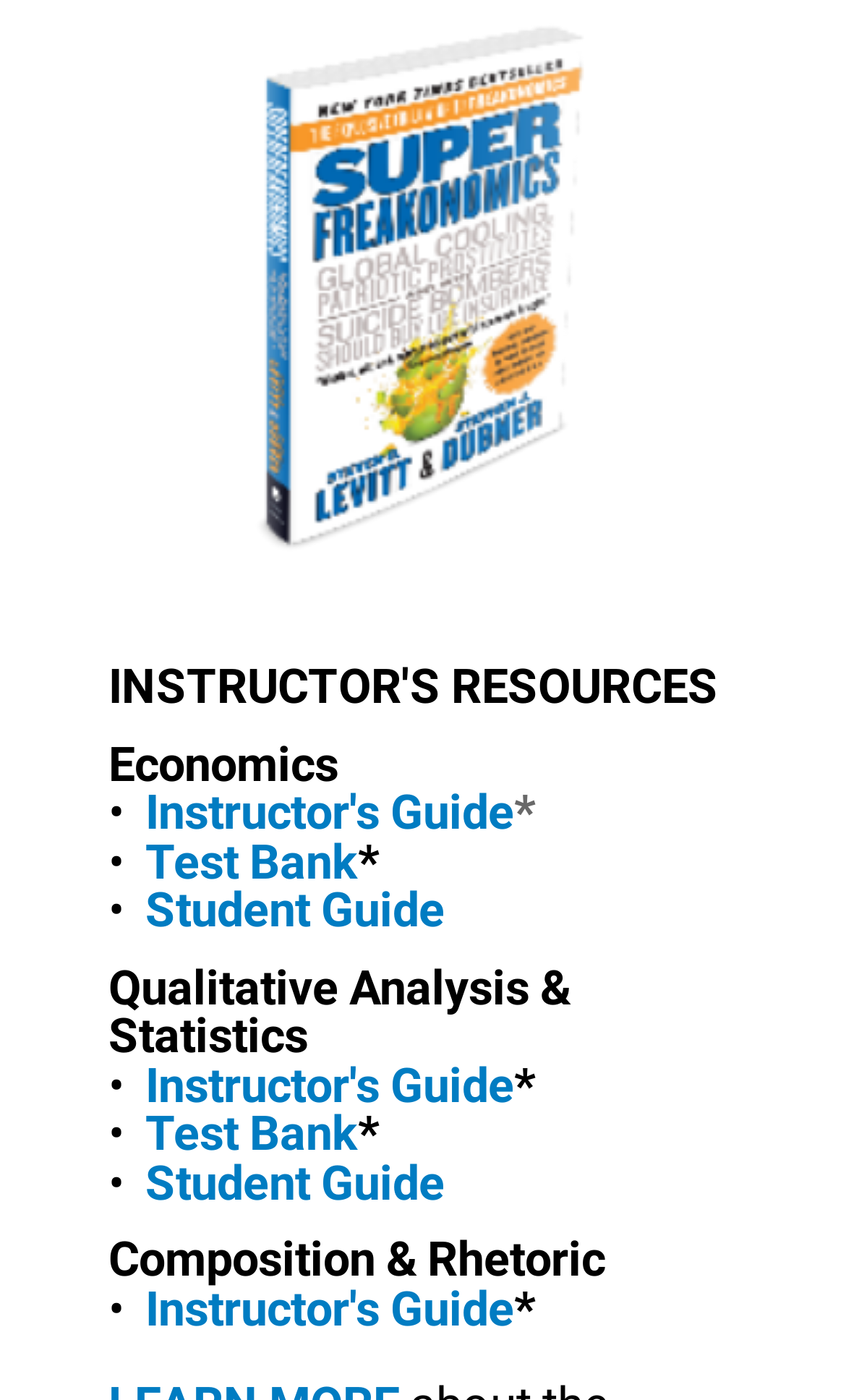What type of guide is available for instructors?
Please answer using one word or phrase, based on the screenshot.

Instructor's Guide